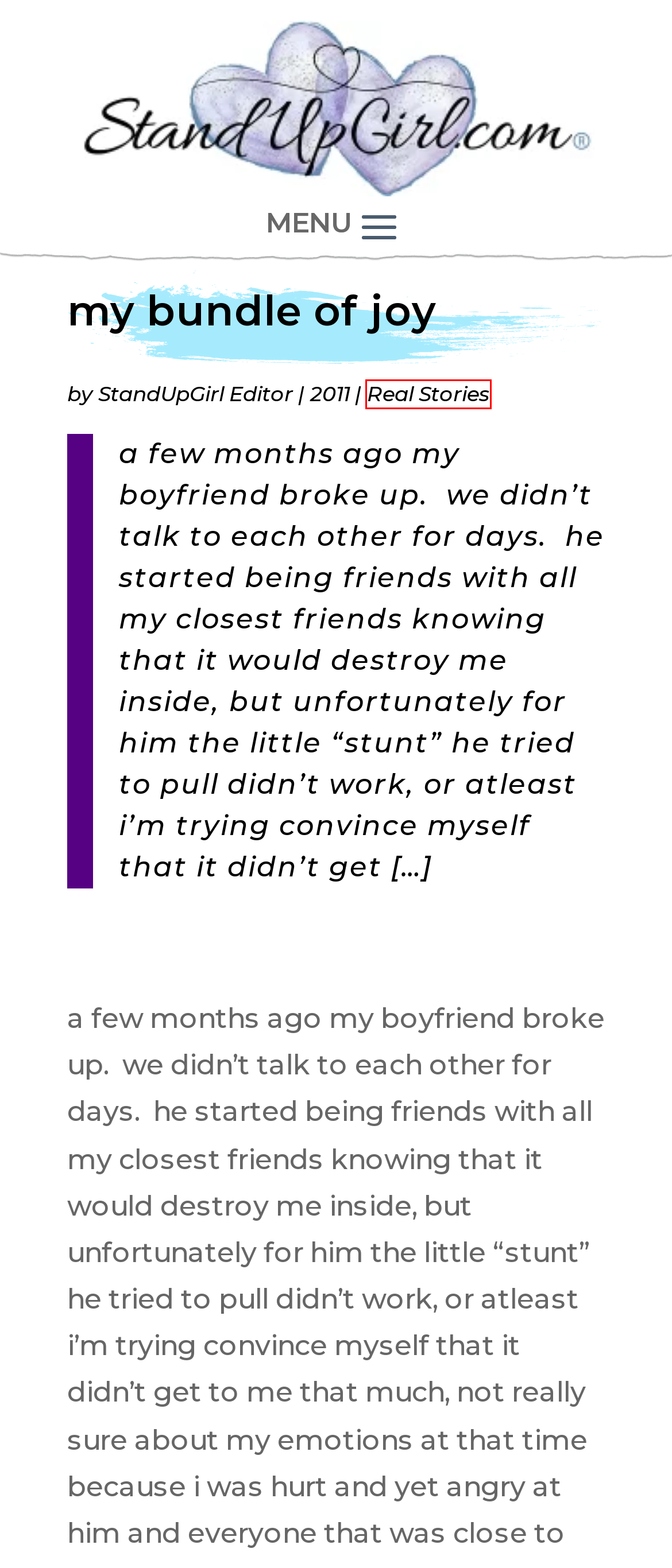Assess the screenshot of a webpage with a red bounding box and determine which webpage description most accurately matches the new page after clicking the element within the red box. Here are the options:
A. | StandUpGirl.com
B. If My Contraceptive Fails | StandUpGirl.com
C. Due Date Calculator | StandUpGirl.com
D. Featuring Real Stories Blog Category | StandUpGirl.com
E. StandUpGirl.com | Pregnancy Resources
F. Cookie Policy | StandUpGirl.com
G. Website Help | StandUpGirl.com
H. Body Tour | StandUpGirl.com

D